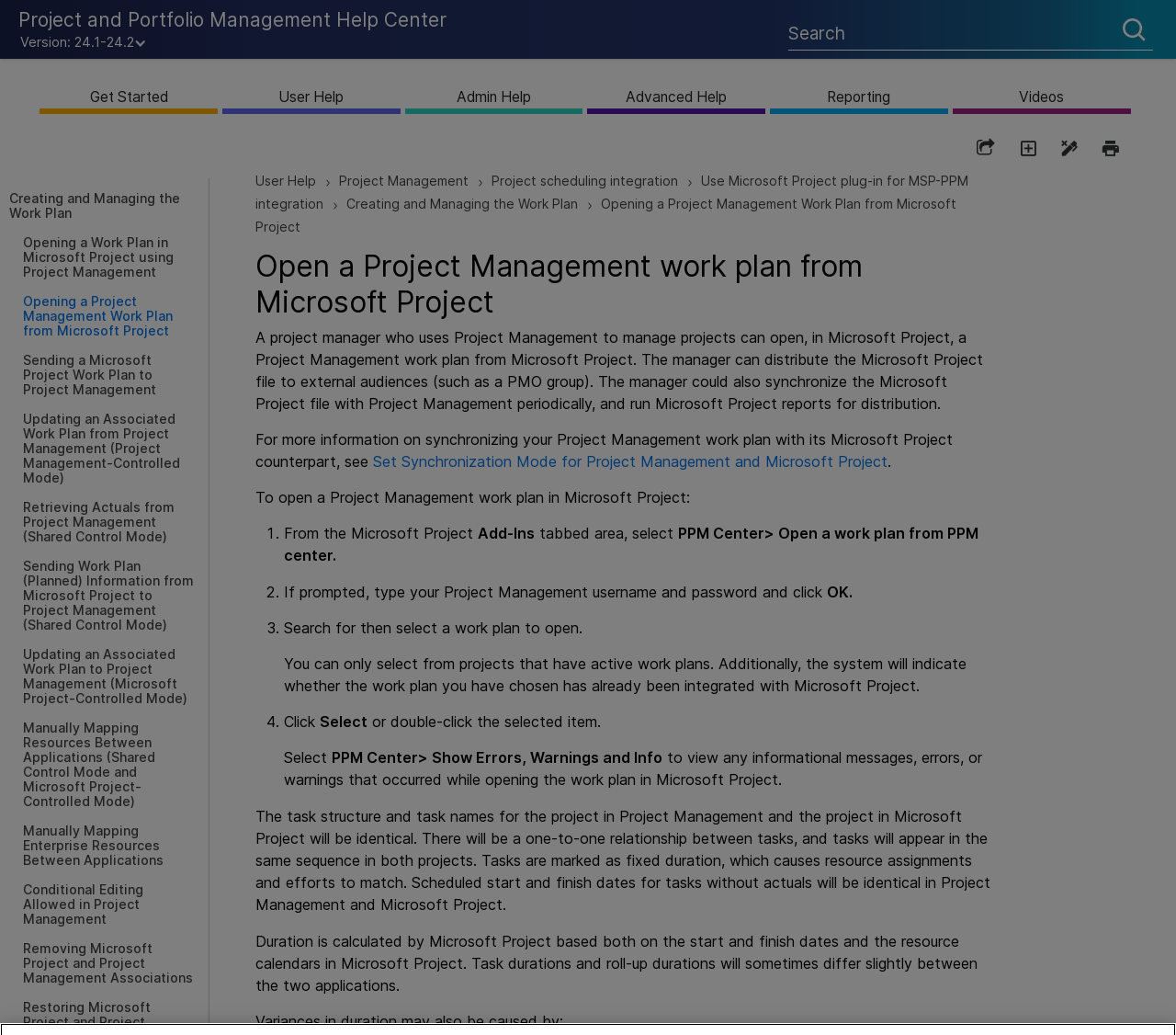Highlight the bounding box coordinates of the element you need to click to perform the following instruction: "Open a work plan from Microsoft Project."

[0.0, 0.178, 0.176, 0.22]